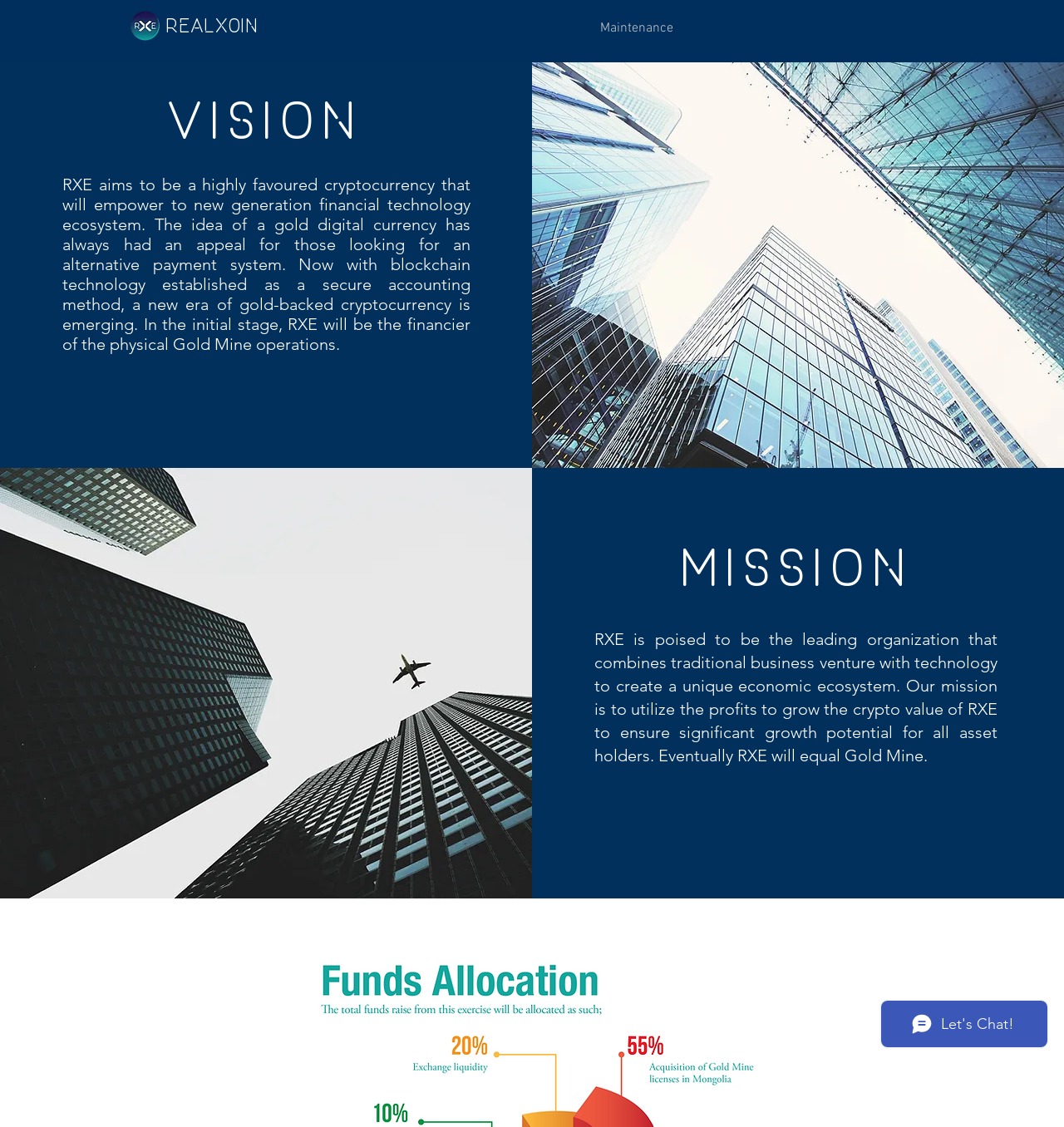Describe all the key features of the webpage in detail.

The webpage is about RealXoin, a cryptocurrency project. At the top-left corner, there is a heading with the title "RealXoin" and a link with the same name. Below this, there is a navigation menu labeled "Site" that spans across the top of the page, containing a link to "Maintenance".

On the left side of the page, there is a section with a heading "VISION" followed by a paragraph of text that describes the goal of RealXoin to become a highly favored cryptocurrency that empowers a new generation of financial technology ecosystem. The text also explains the concept of a gold digital currency and how blockchain technology enables a secure accounting method.

On the right side of the page, there is another section with a heading "MISSION" followed by a paragraph of text that outlines the mission of RealXoin to combine traditional business ventures with technology to create a unique economic ecosystem. The text also mentions the goal of utilizing profits to grow the crypto value of RXE and eventually equaling Gold Mine.

At the bottom-right corner of the page, there is an iframe containing a Wix Chat module.